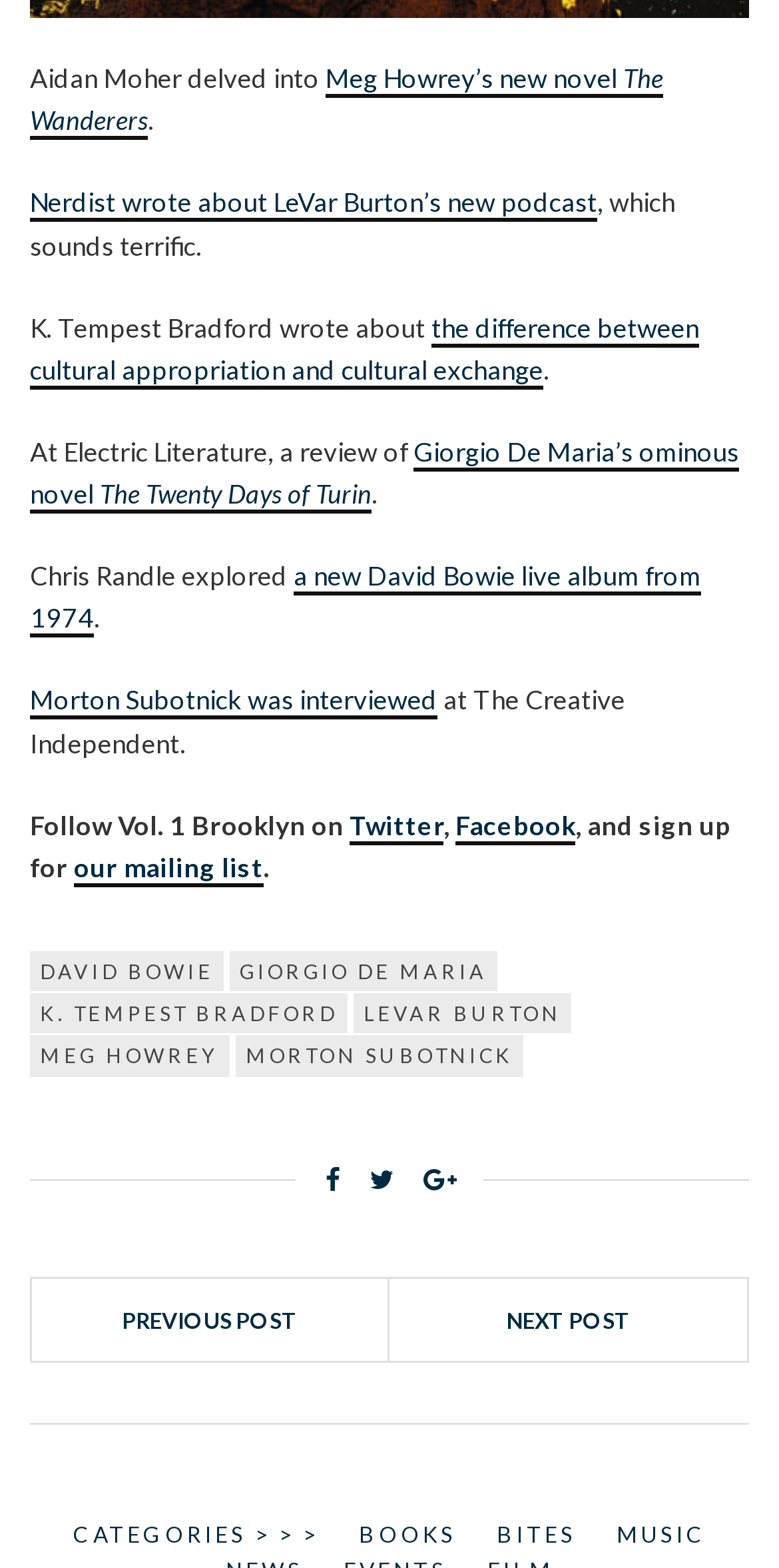Locate the bounding box coordinates of the area that needs to be clicked to fulfill the following instruction: "Read about Meg Howrey’s new novel The Wanderers". The coordinates should be in the format of four float numbers between 0 and 1, namely [left, top, right, bottom].

[0.038, 0.04, 0.851, 0.09]